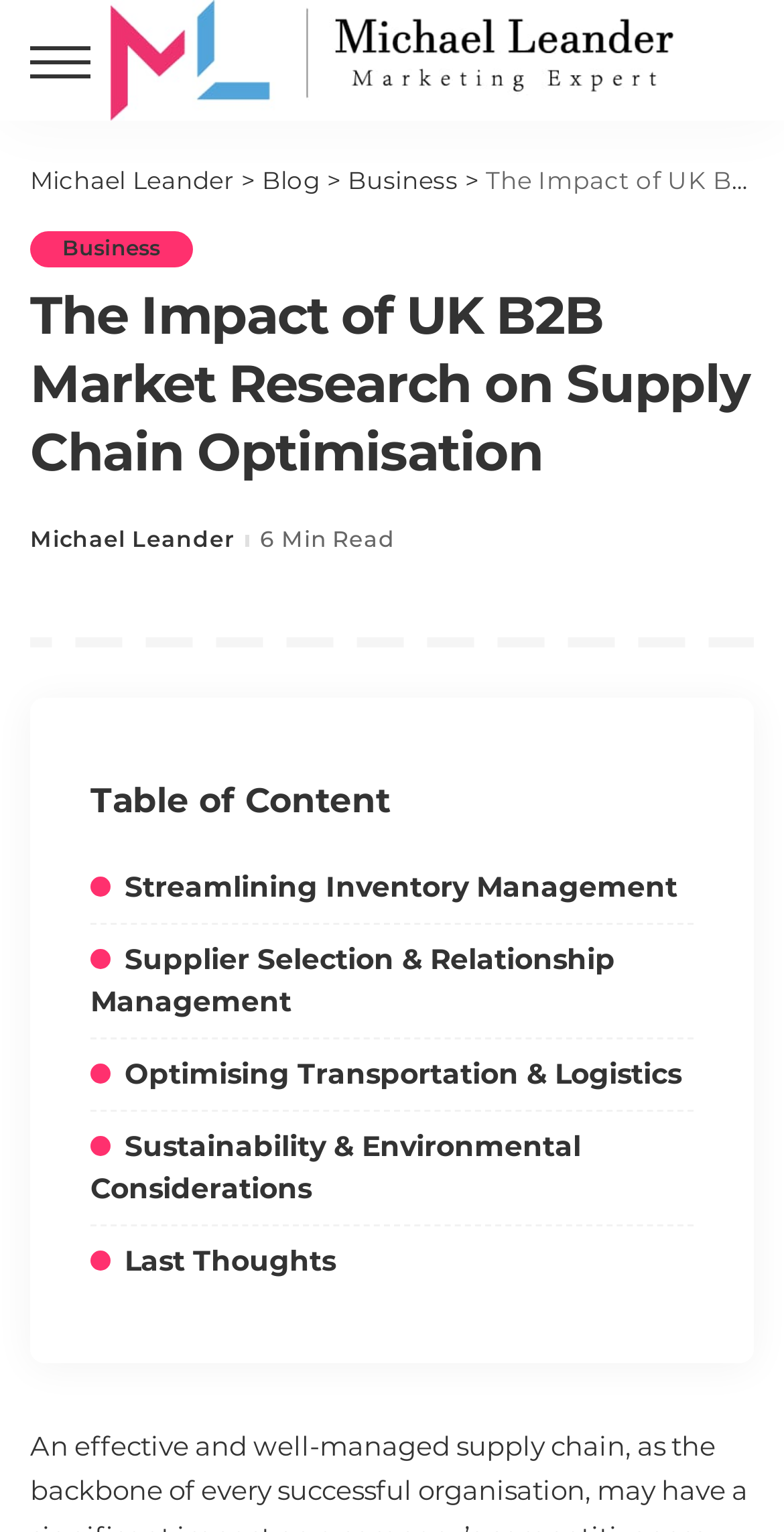Can you provide the bounding box coordinates for the element that should be clicked to implement the instruction: "read the blog"?

[0.334, 0.107, 0.408, 0.127]